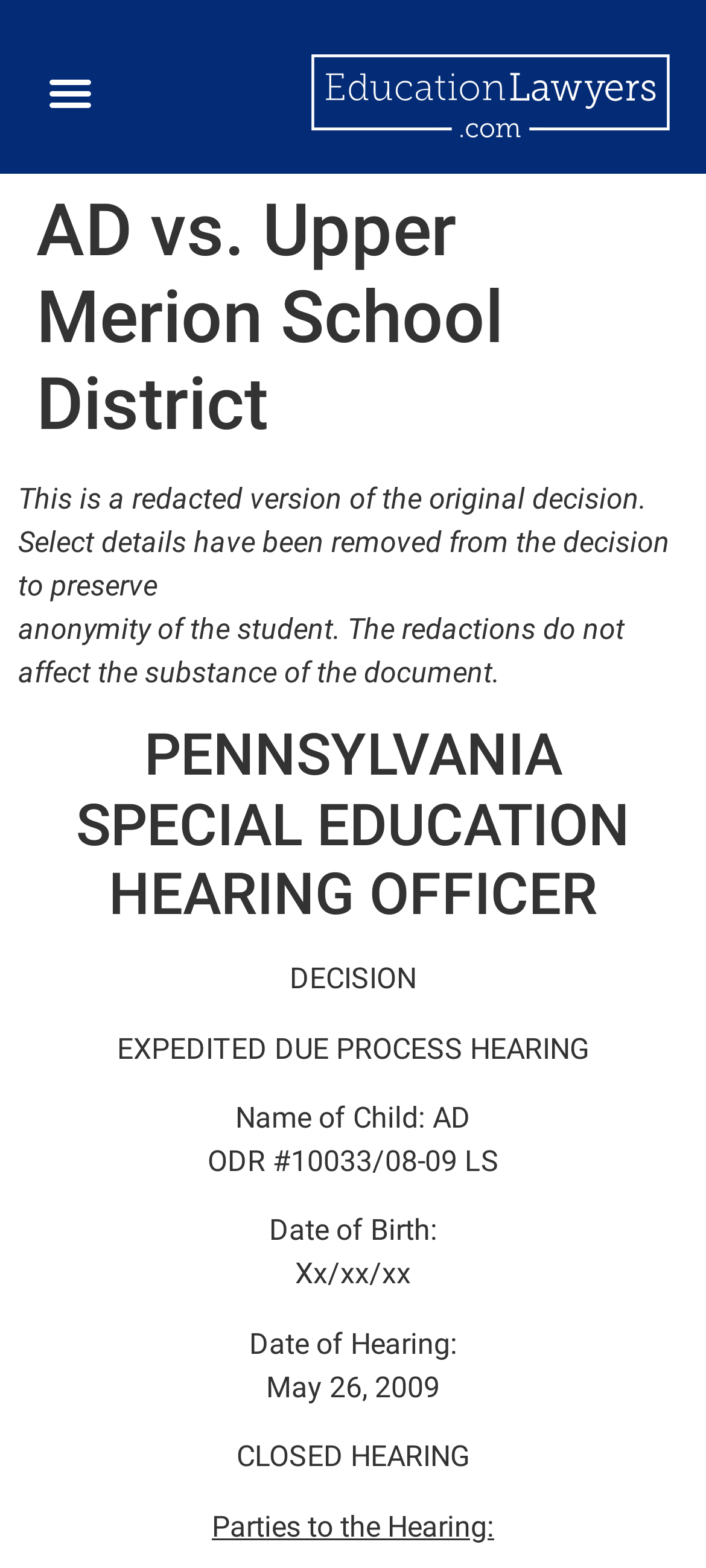Using floating point numbers between 0 and 1, provide the bounding box coordinates in the format (top-left x, top-left y, bottom-right x, bottom-right y). Locate the UI element described here: Menu

[0.051, 0.038, 0.147, 0.082]